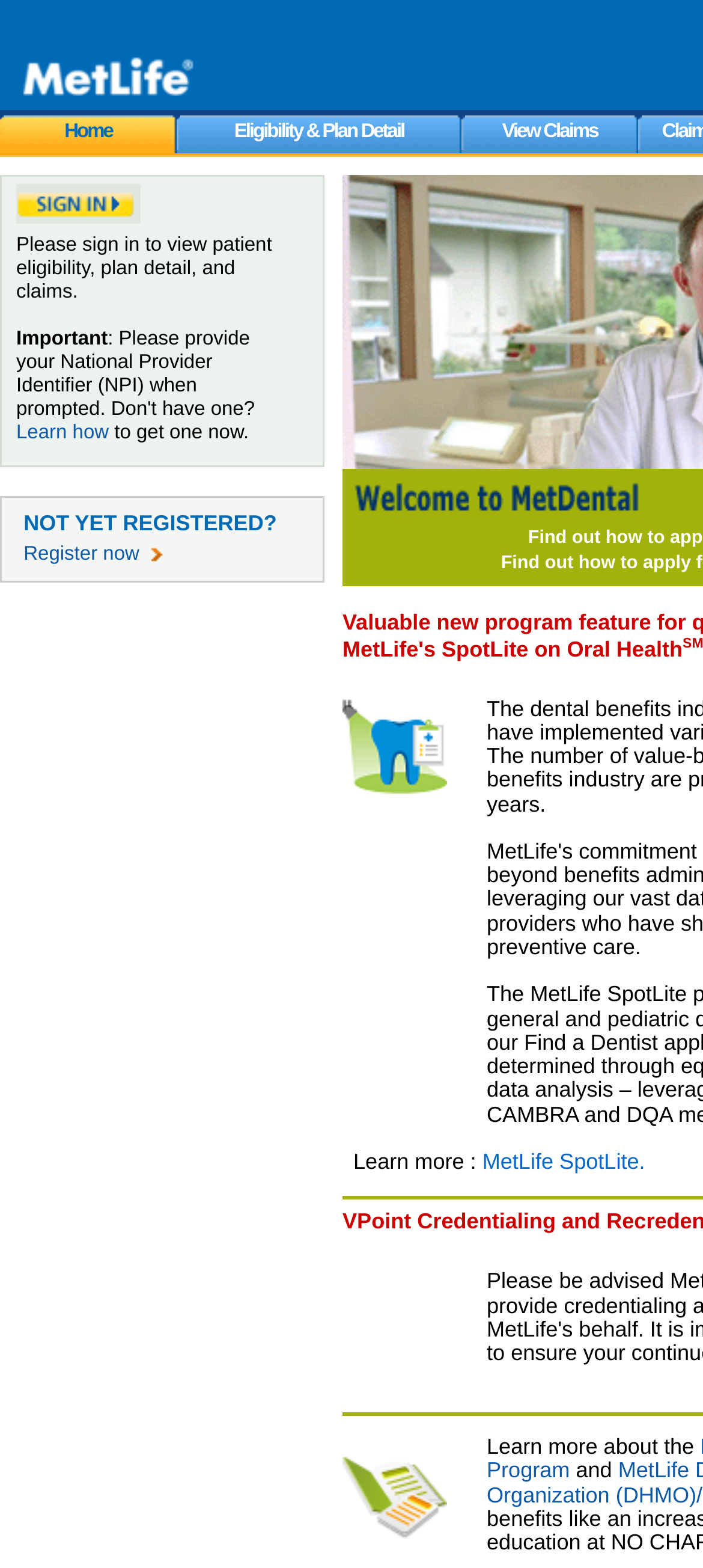Create a detailed narrative describing the layout and content of the webpage.

The webpage is a login page for MetDental.com, a dental insurance website. At the top left corner, there is a MetLife logo image. Below the logo, there is a navigation menu with three links: "Home", "Eligibility & Plan Detail", and "View Claims", which are aligned horizontally.

To the right of the navigation menu, there is a submit button with a corresponding image. Below the submit button, there is a paragraph of text that instructs users to sign in to view patient eligibility, plan details, and claims.

Further down, there is a section with a heading "NOT YET REGISTERED?" in a larger font size. Below the heading, there is a link to "Register now" and a small image. To the right of this section, there is a large empty space with a few small images scattered around.

At the bottom of the page, there is a section with a heading "Learn more :" followed by a link to "MetLife SpotLite." Below this section, there is another image and a paragraph of text that continues to discuss MetLife SpotLite.

Throughout the page, there are several small images and icons, but no prominent images that dominate the page. The overall layout is simple and easy to navigate, with clear headings and concise text.